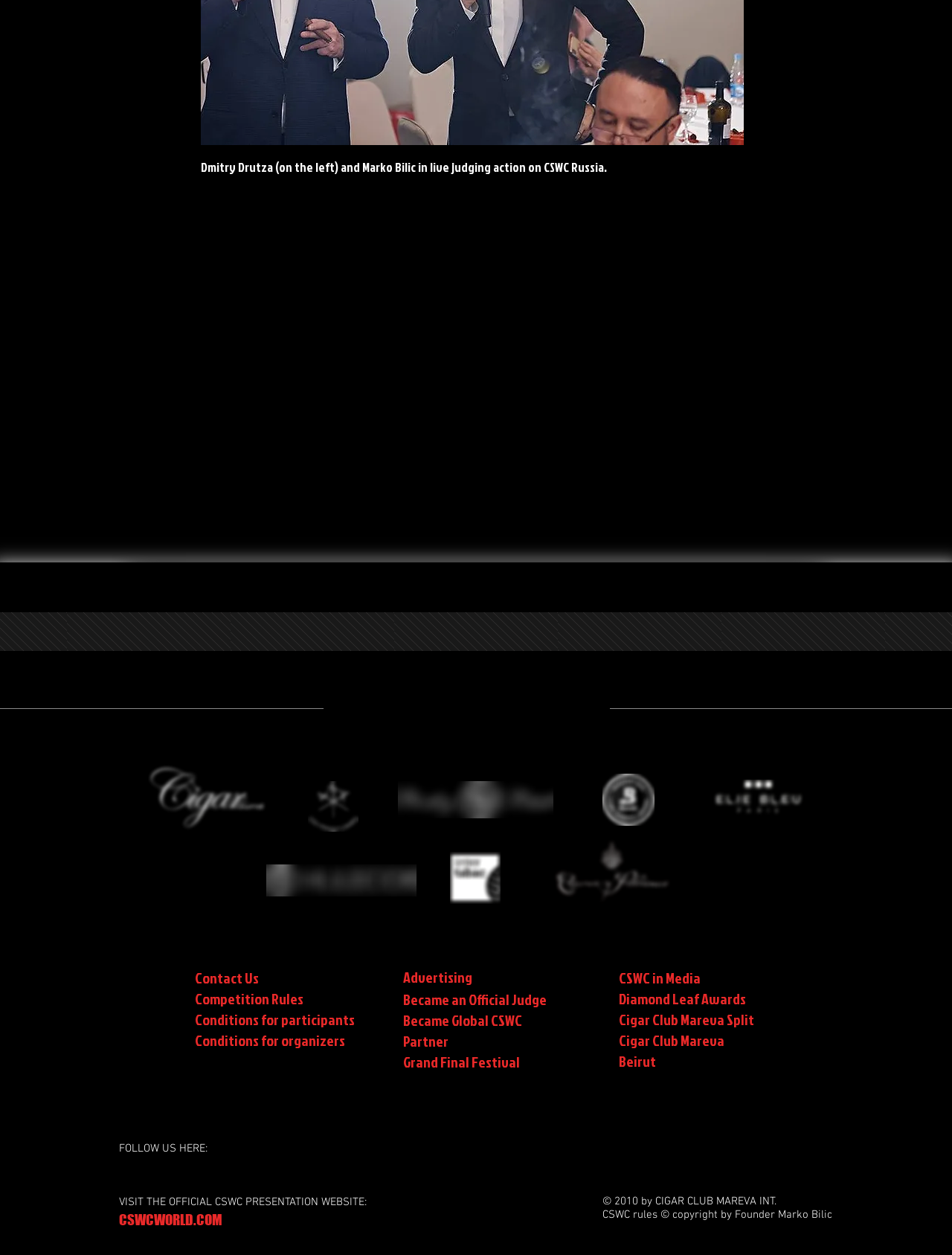Using the given element description, provide the bounding box coordinates (top-left x, top-left y, bottom-right x, bottom-right y) for the corresponding UI element in the screenshot: Contact Us

[0.205, 0.772, 0.272, 0.786]